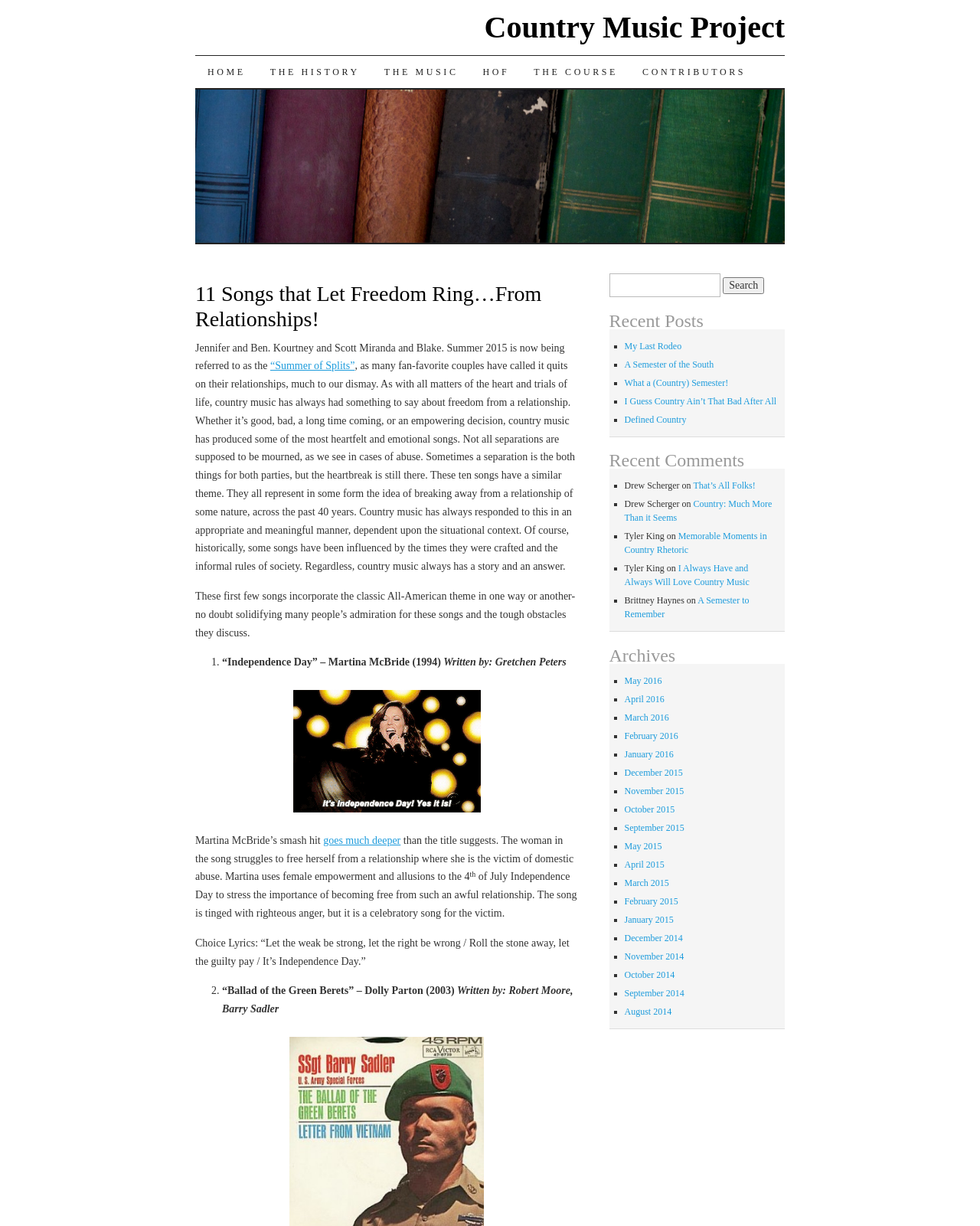Show the bounding box coordinates of the element that should be clicked to complete the task: "Read the '11 Songs that Let Freedom Ring…From Relationships!' article".

[0.199, 0.223, 0.59, 0.27]